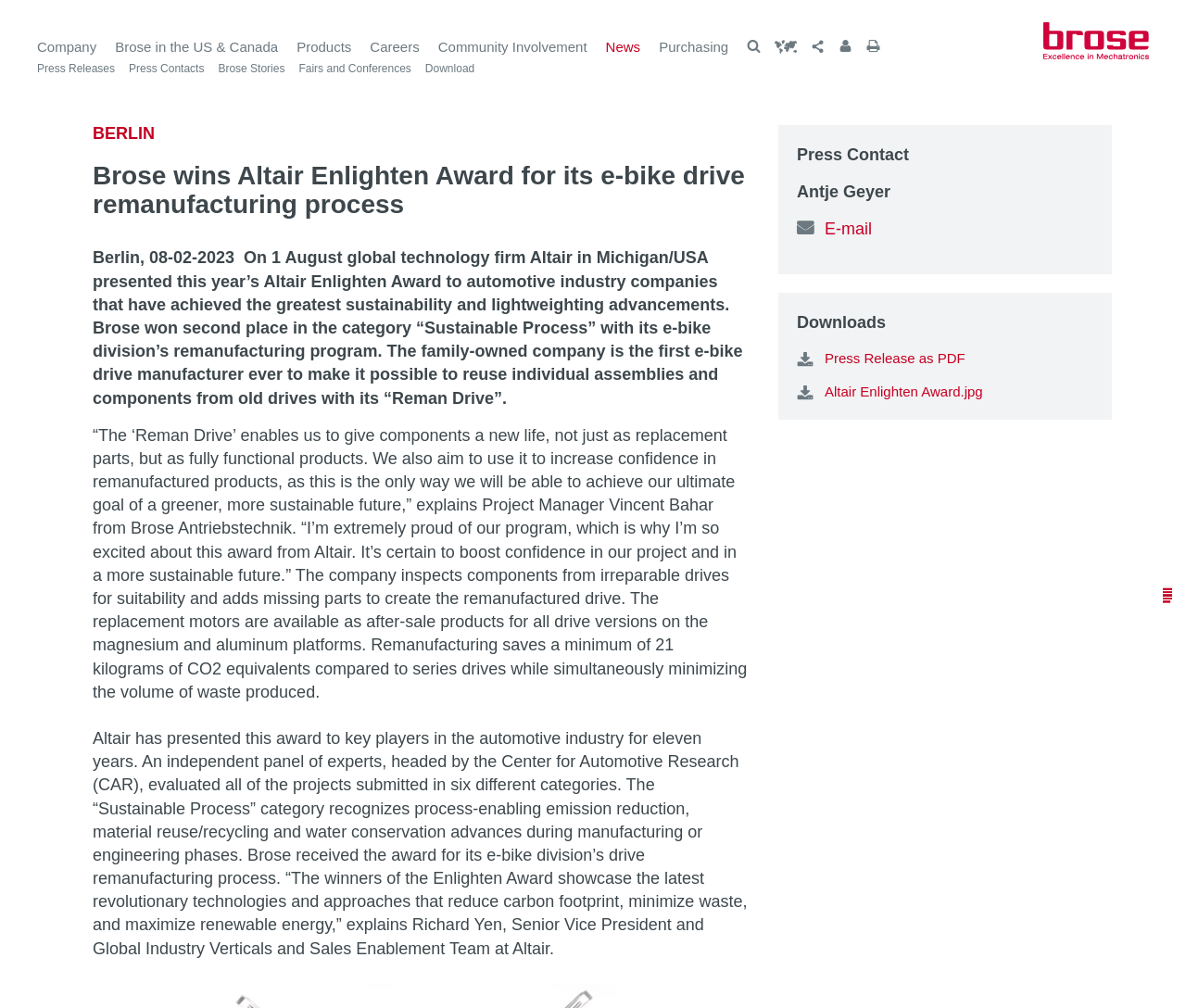Please locate the bounding box coordinates of the element that should be clicked to achieve the given instruction: "Read Press Release as PDF".

[0.684, 0.345, 0.922, 0.365]